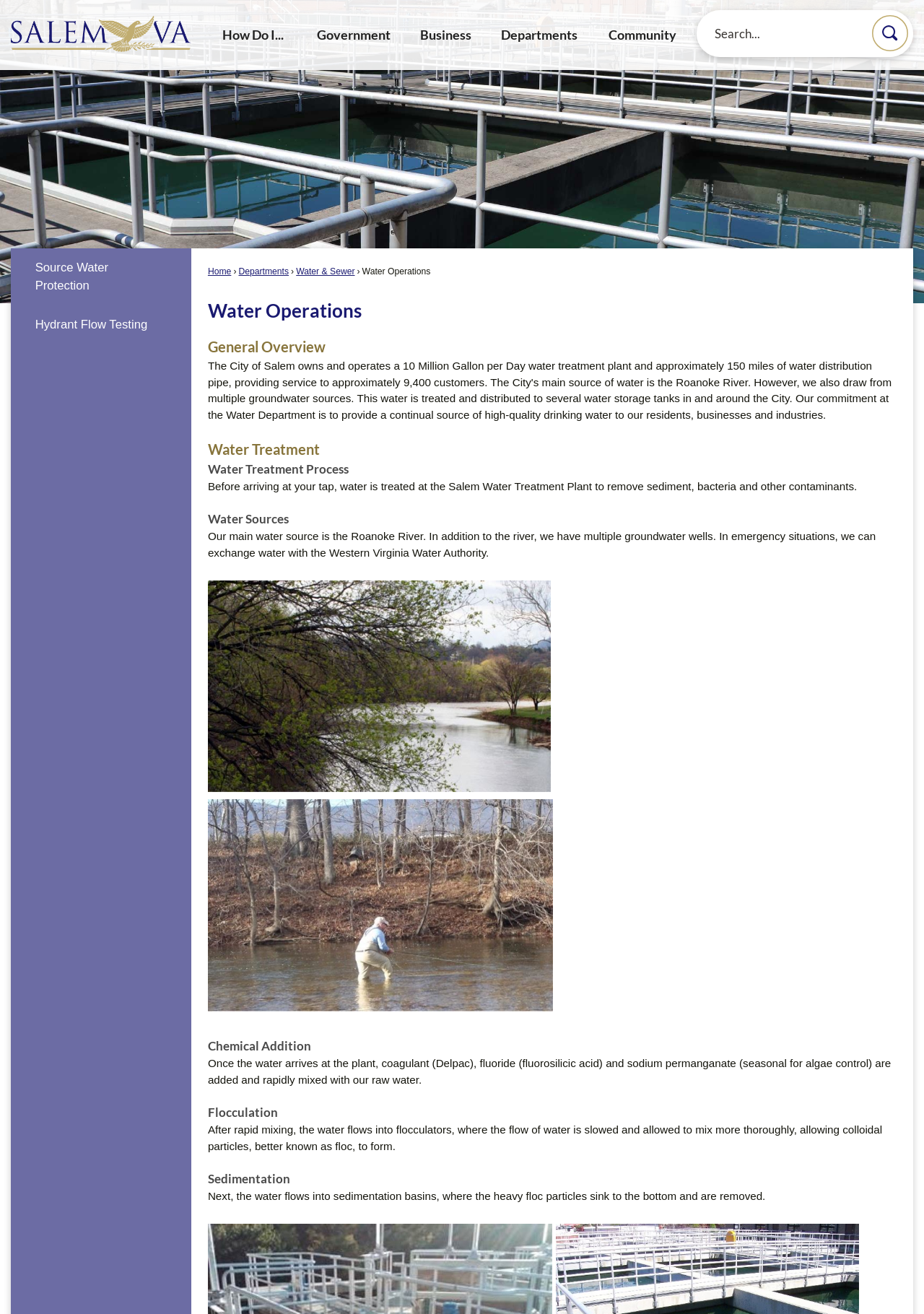How many links are in the top navigation menu?
Look at the image and answer the question with a single word or phrase.

5